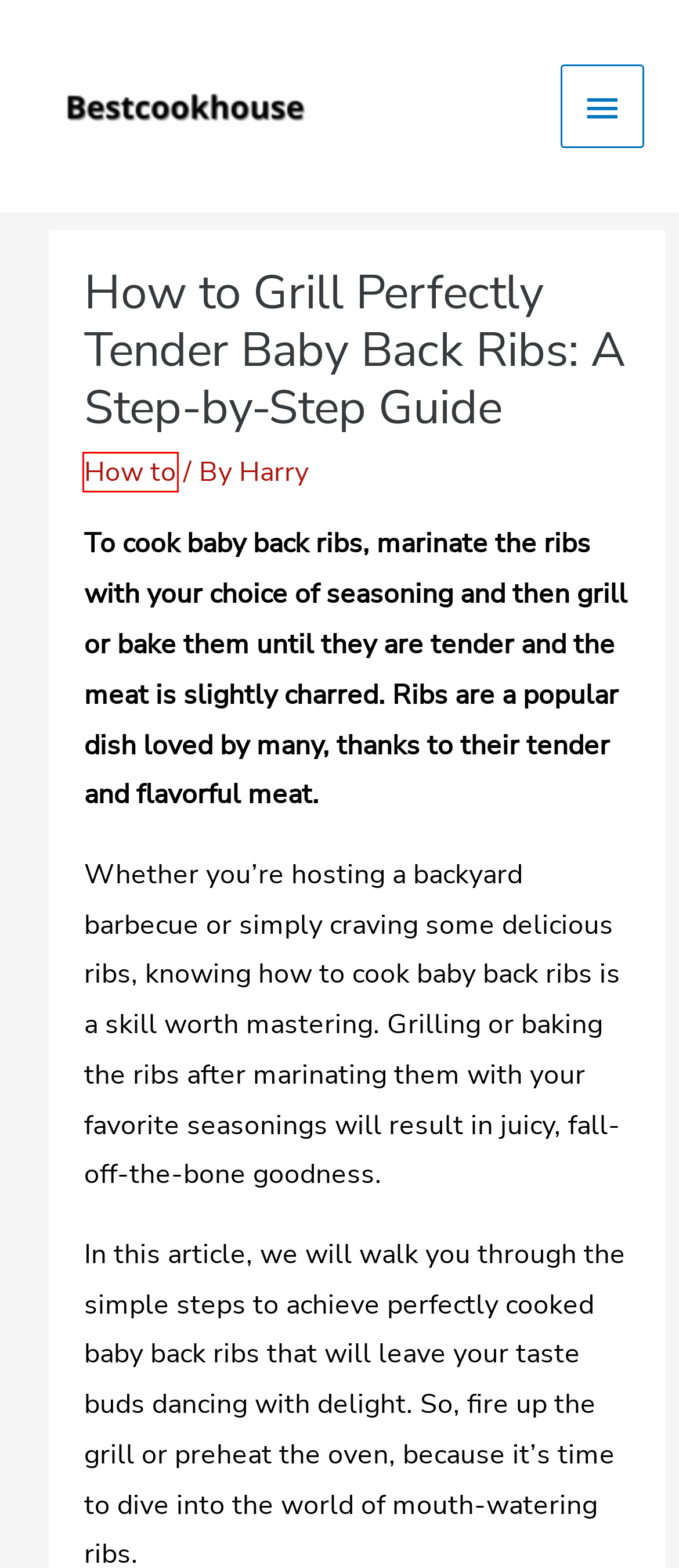Review the webpage screenshot and focus on the UI element within the red bounding box. Select the best-matching webpage description for the new webpage that follows after clicking the highlighted element. Here are the candidates:
A. Affiliate Disclaimer - Best Cook House
B. Contact Us- Bestcookhouse
C. Juicer Archives - Best Cook House
D. Kitchen Appliances Reviews and Buying Guides | BestCookHouse
E. Food Processor Archives - Best Cook House
F. How to Archives - Best Cook House
G. Blender Archives - Best Cook House
H. About Us-Bestcookhouse

F